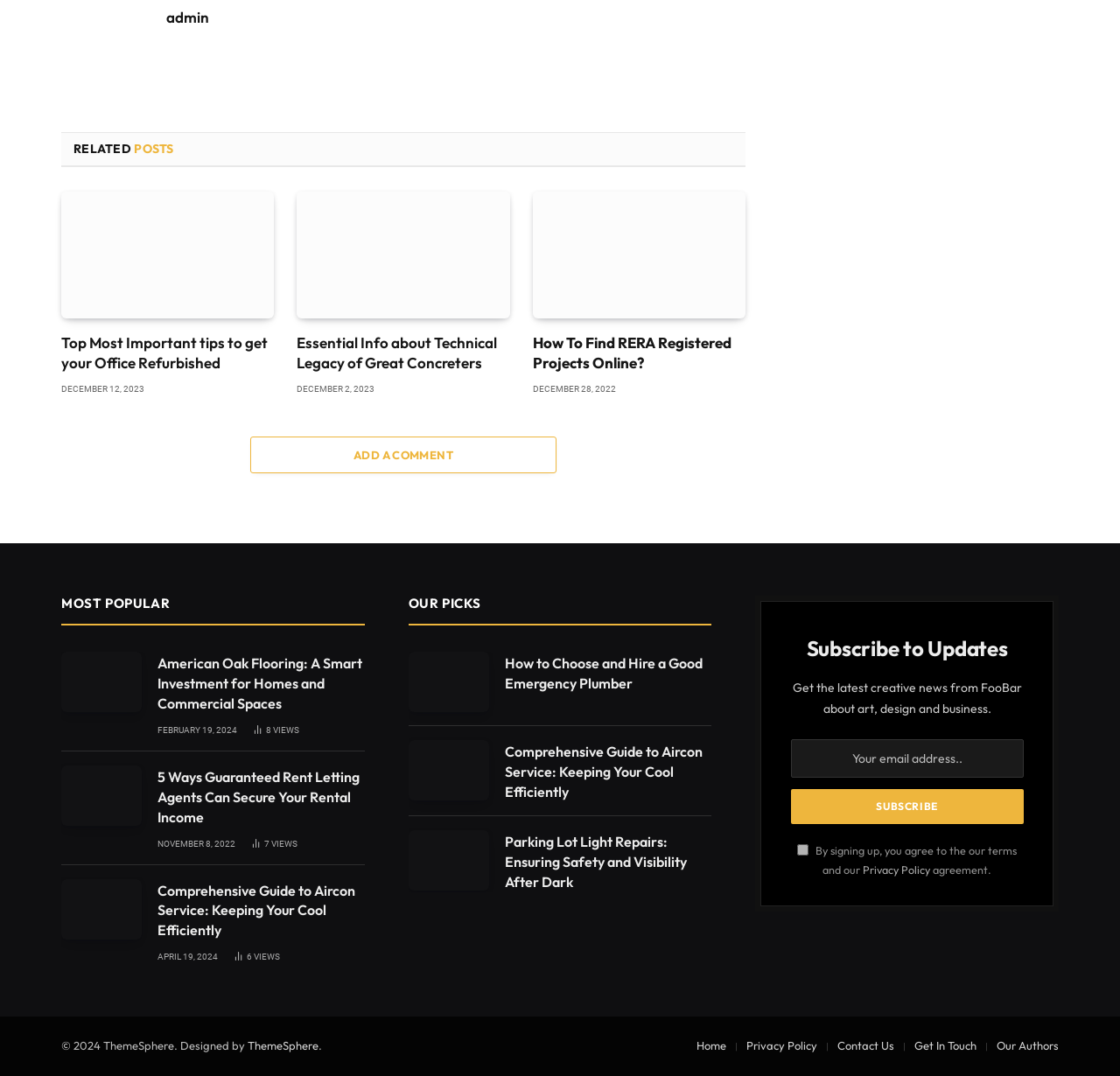Identify the bounding box coordinates for the region to click in order to carry out this instruction: "Read news and events". Provide the coordinates using four float numbers between 0 and 1, formatted as [left, top, right, bottom].

None